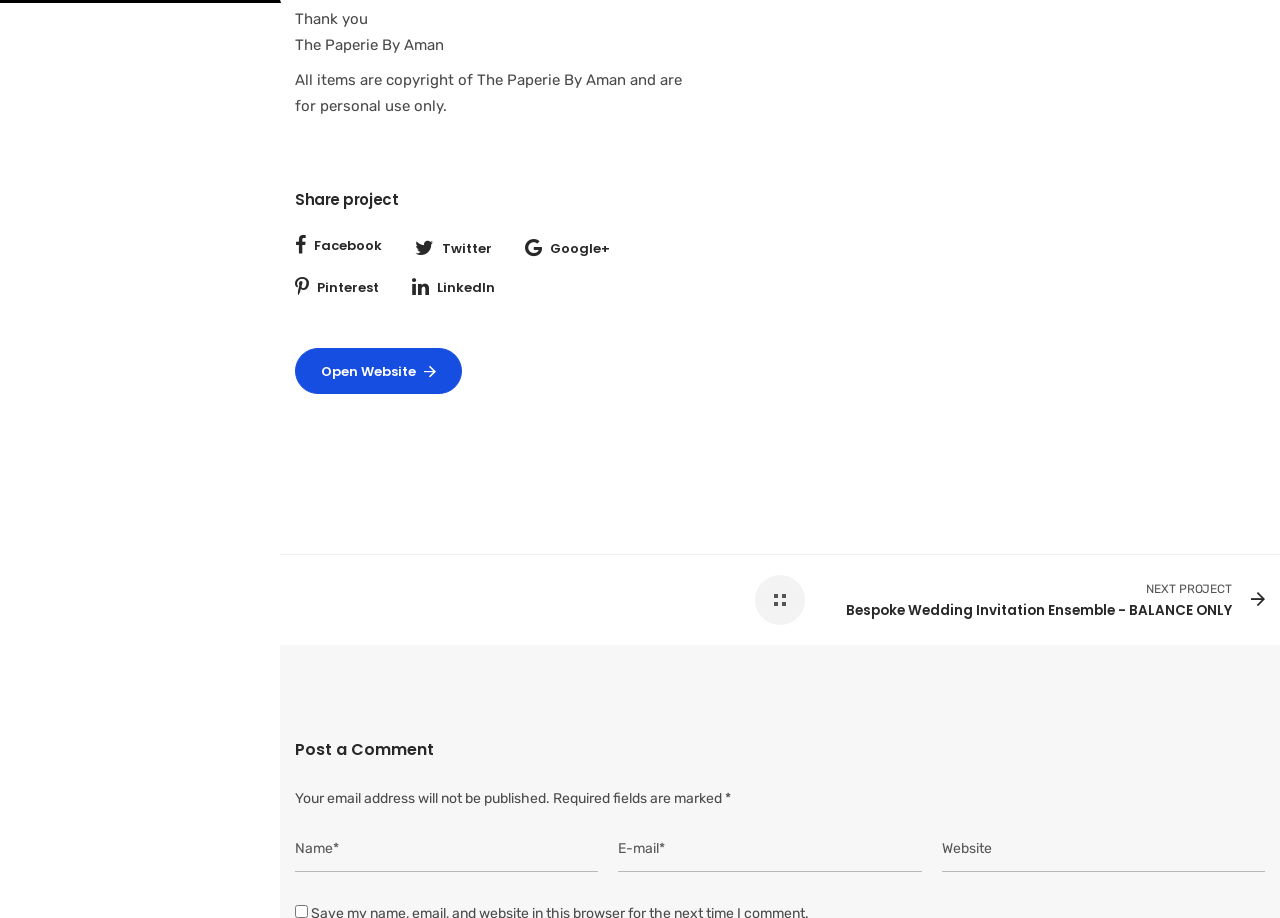Determine the bounding box coordinates of the UI element described by: "parent_node: NEXT PROJECT".

[0.59, 0.627, 0.629, 0.681]